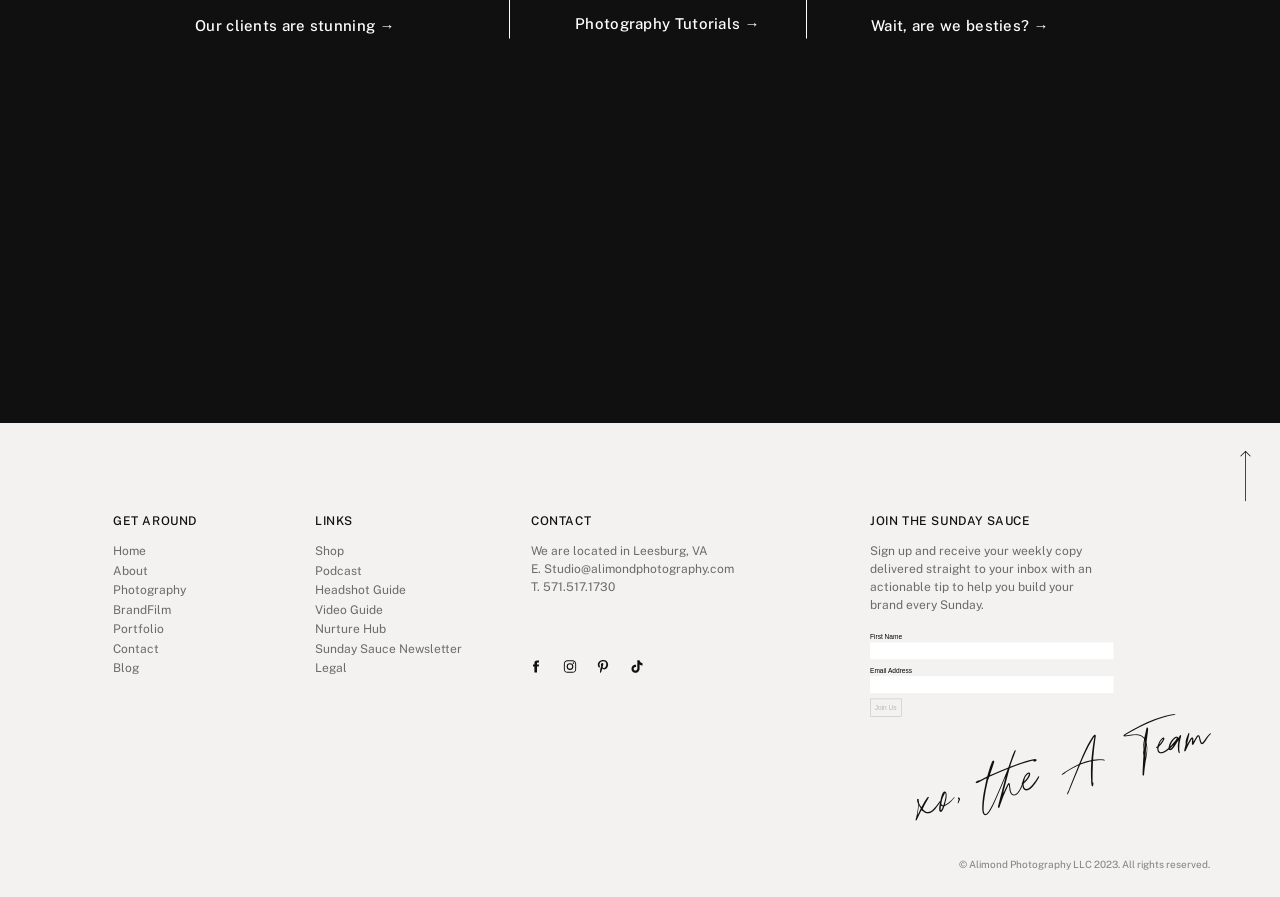Provide the bounding box coordinates for the UI element that is described as: "About".

[0.088, 0.627, 0.173, 0.647]